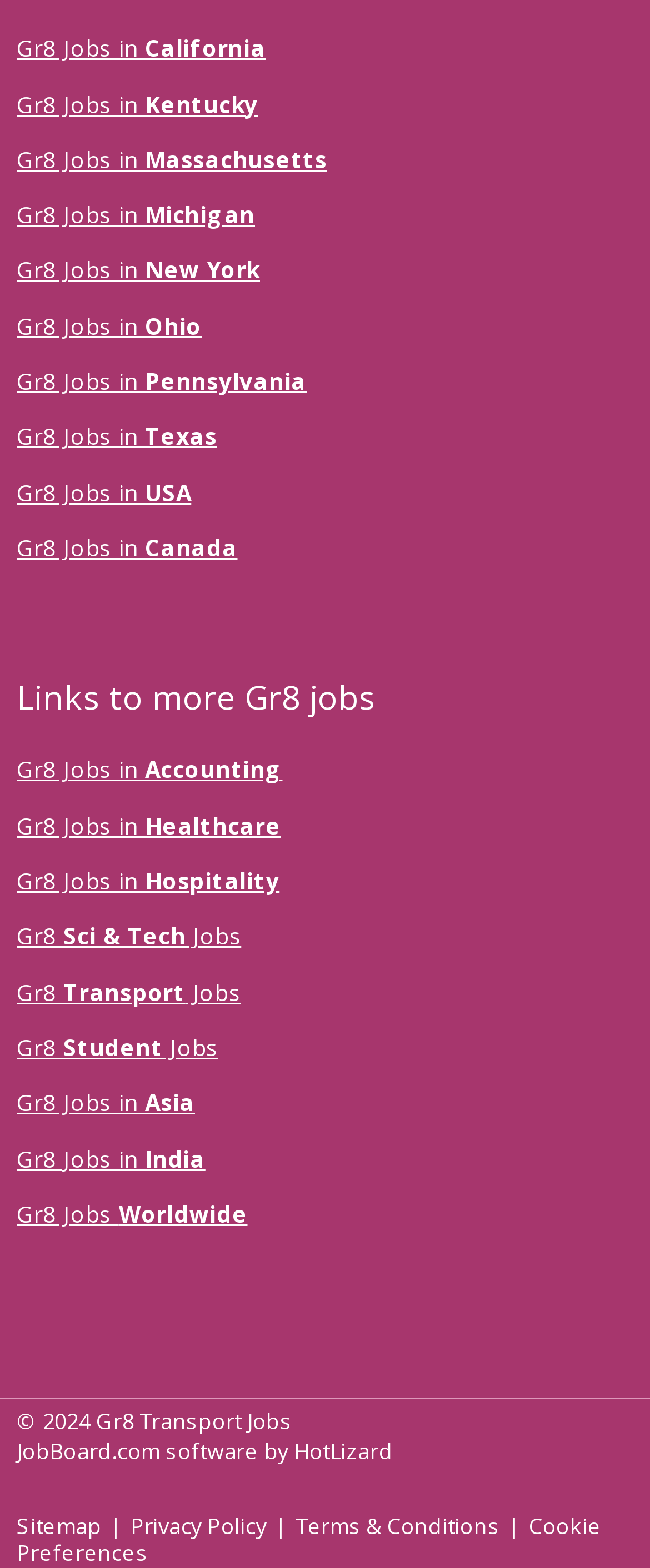Bounding box coordinates should be in the format (top-left x, top-left y, bottom-right x, bottom-right y) and all values should be floating point numbers between 0 and 1. Determine the bounding box coordinate for the UI element described as: Gr8 Sci & Tech Jobs

[0.026, 0.587, 0.371, 0.607]